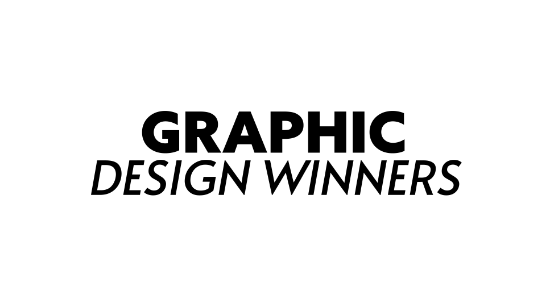What is the background of the image?
Refer to the image and give a detailed response to the question.

The clean, minimalist background enhances the impact of the text, making it a central focus, and does not distract from the main element of the image, which is the text display.